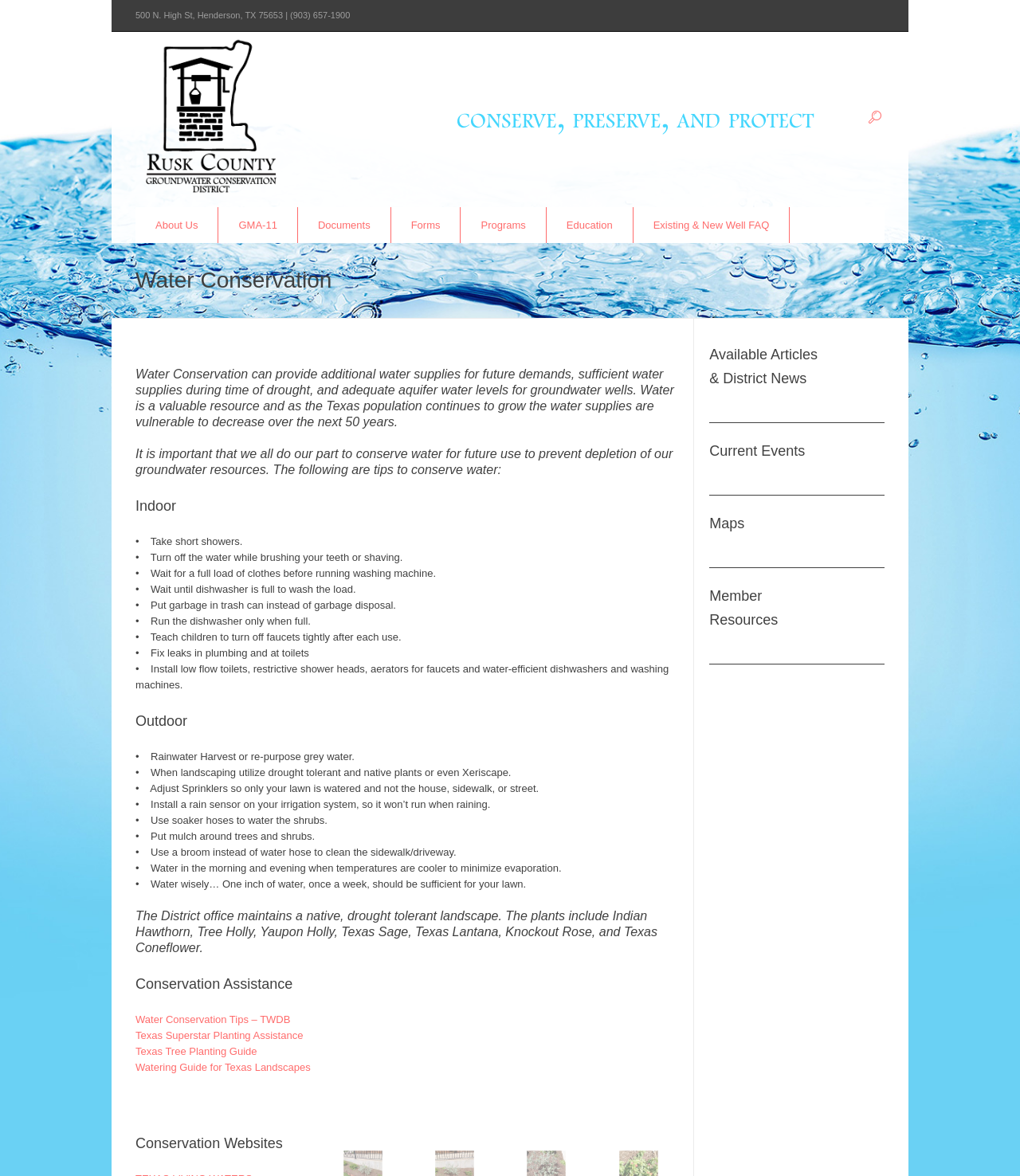Please use the details from the image to answer the following question comprehensively:
What is the purpose of water conservation?

The webpage mentions that 'It is important that we all do our part to conserve water for future use to prevent depletion of our groundwater resources.' This implies that the purpose of water conservation is to prevent the depletion of groundwater resources.